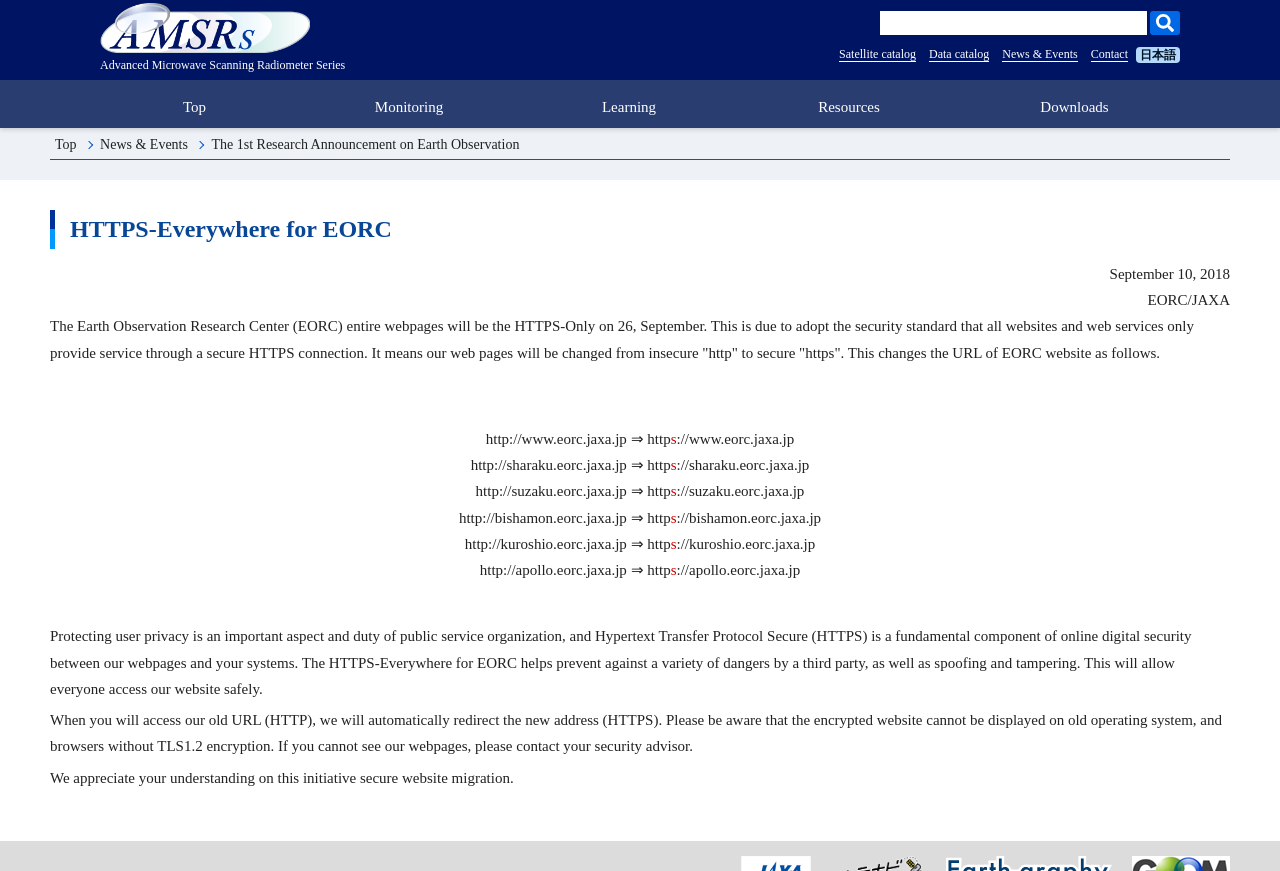Find the bounding box coordinates of the element to click in order to complete this instruction: "Search for AMSR series". The bounding box coordinates must be four float numbers between 0 and 1, denoted as [left, top, right, bottom].

[0.688, 0.013, 0.896, 0.04]